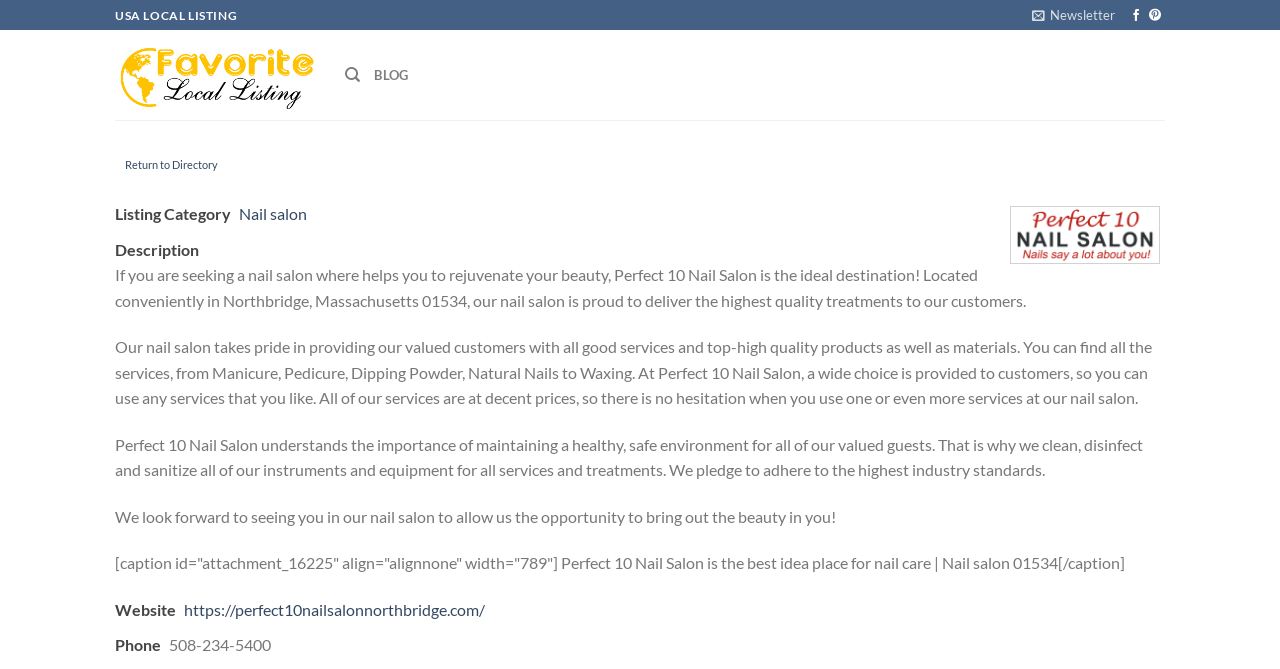Summarize the webpage comprehensively, mentioning all visible components.

The webpage is about Perfect 10 Nail Salon, a local business listing in the USA. At the top, there is a title "USA LOCAL LISTING" and a newsletter icon on the right side. Below the title, there is a link to "USA Local Business Listing" with an accompanying image.

On the top-right corner, there are three icons: a search icon, a blog icon, and a return to directory link. The blog icon has a dropdown menu with a link to "Perfect 10 Nail Salon" and an image of the salon.

Below the title, there is a section with a heading "Listing Category" and a link to "Nail salon". Underneath, there is a description of the salon, which explains that it is located in Northbridge, Massachusetts, and offers various nail care services. The description is divided into three paragraphs, each describing the services and quality of the salon.

Below the description, there is a section with a heading "Description" and a long text that describes the services offered by the salon, including manicure, pedicure, dipping powder, natural nails, and waxing. The text also mentions that the salon uses high-quality products and materials and maintains a healthy and safe environment for its customers.

Further down, there is a section with a heading "Website" and a link to the salon's website, as well as a section with a heading "Phone" and the salon's phone number. At the bottom, there is a captioned image of the salon.